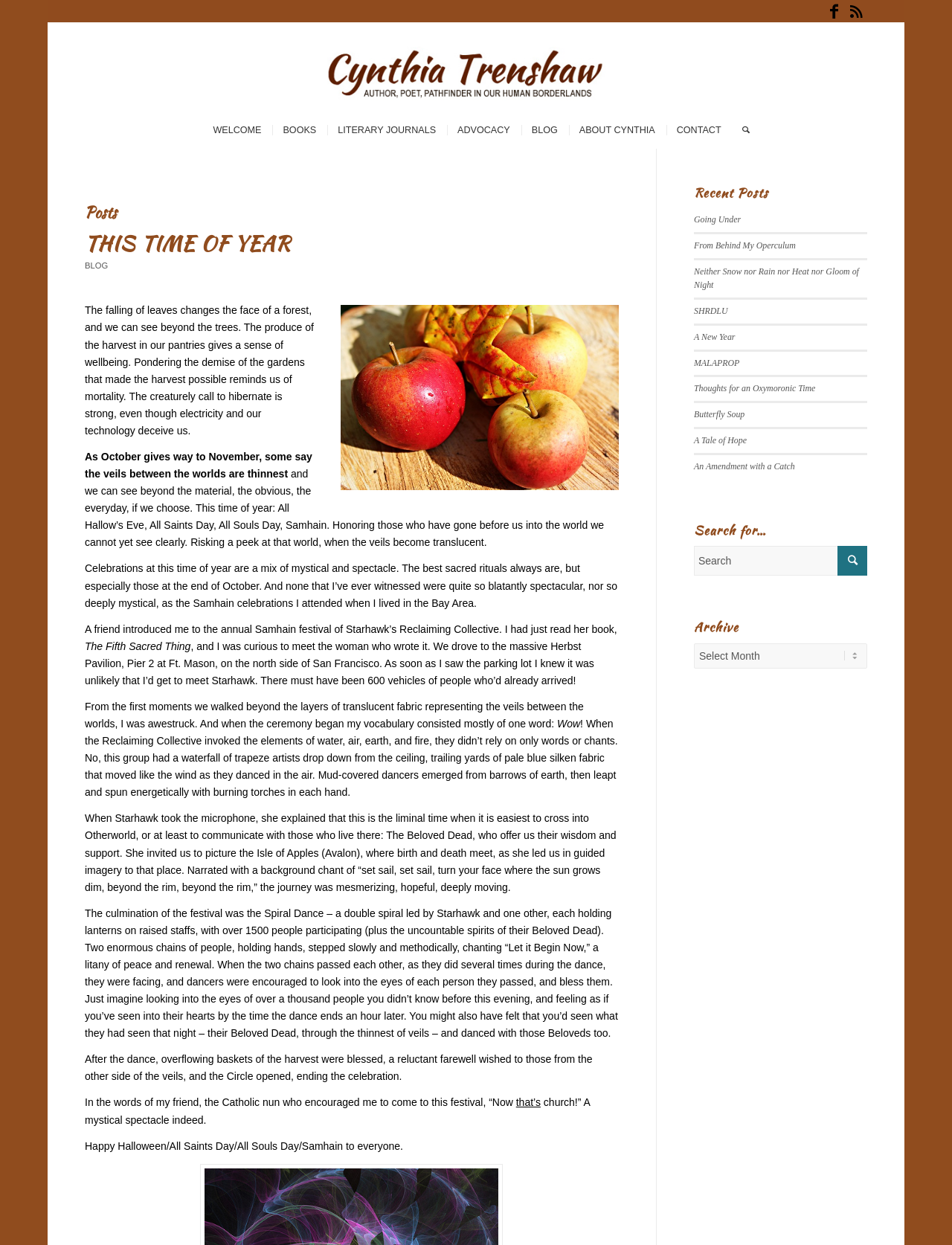Determine the bounding box coordinates of the section I need to click to execute the following instruction: "Click the 'CONTACT' link". Provide the coordinates as four float numbers between 0 and 1, i.e., [left, top, right, bottom].

[0.699, 0.09, 0.768, 0.119]